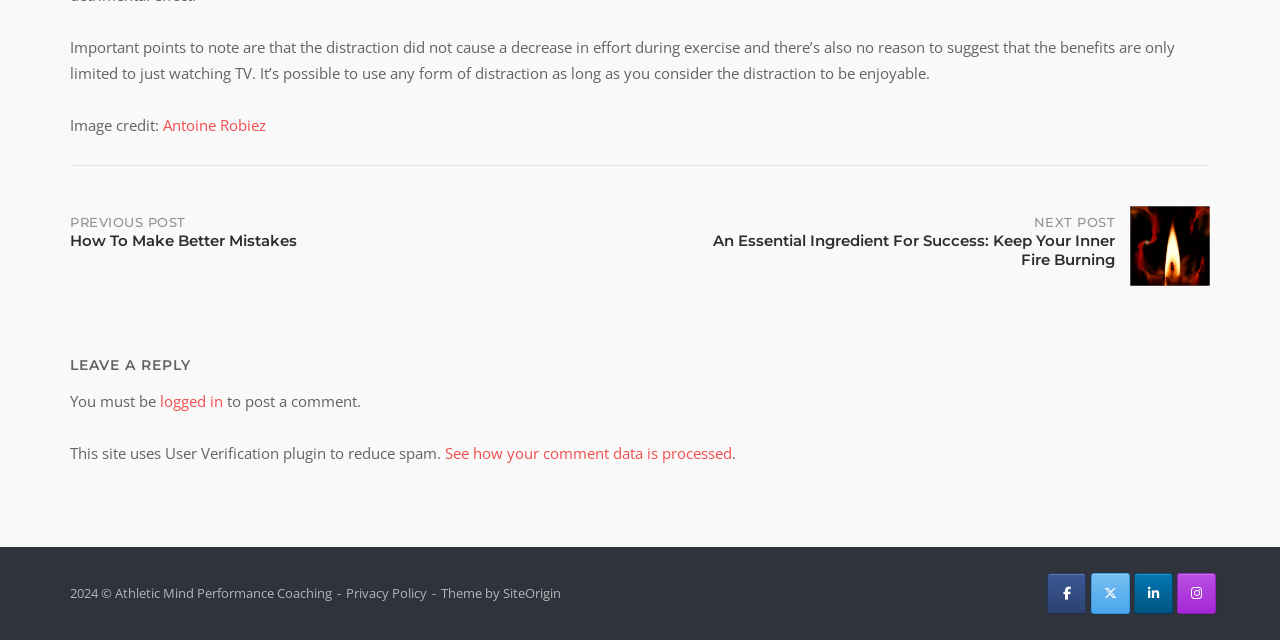What is the topic of the current post?
Look at the image and respond with a one-word or short phrase answer.

Distraction during exercise